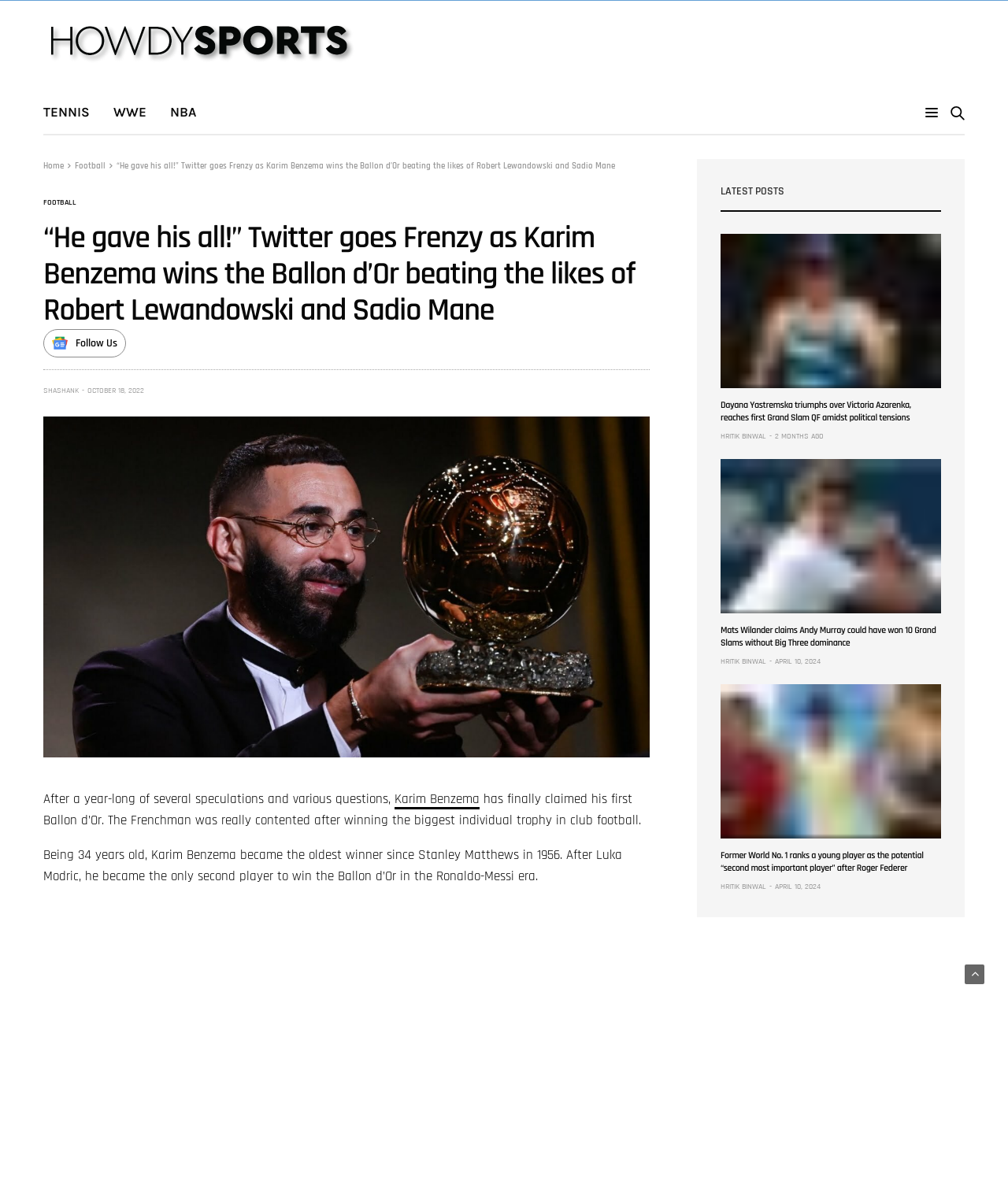Identify the bounding box coordinates of the specific part of the webpage to click to complete this instruction: "Search for something".

[0.656, 0.113, 0.969, 0.151]